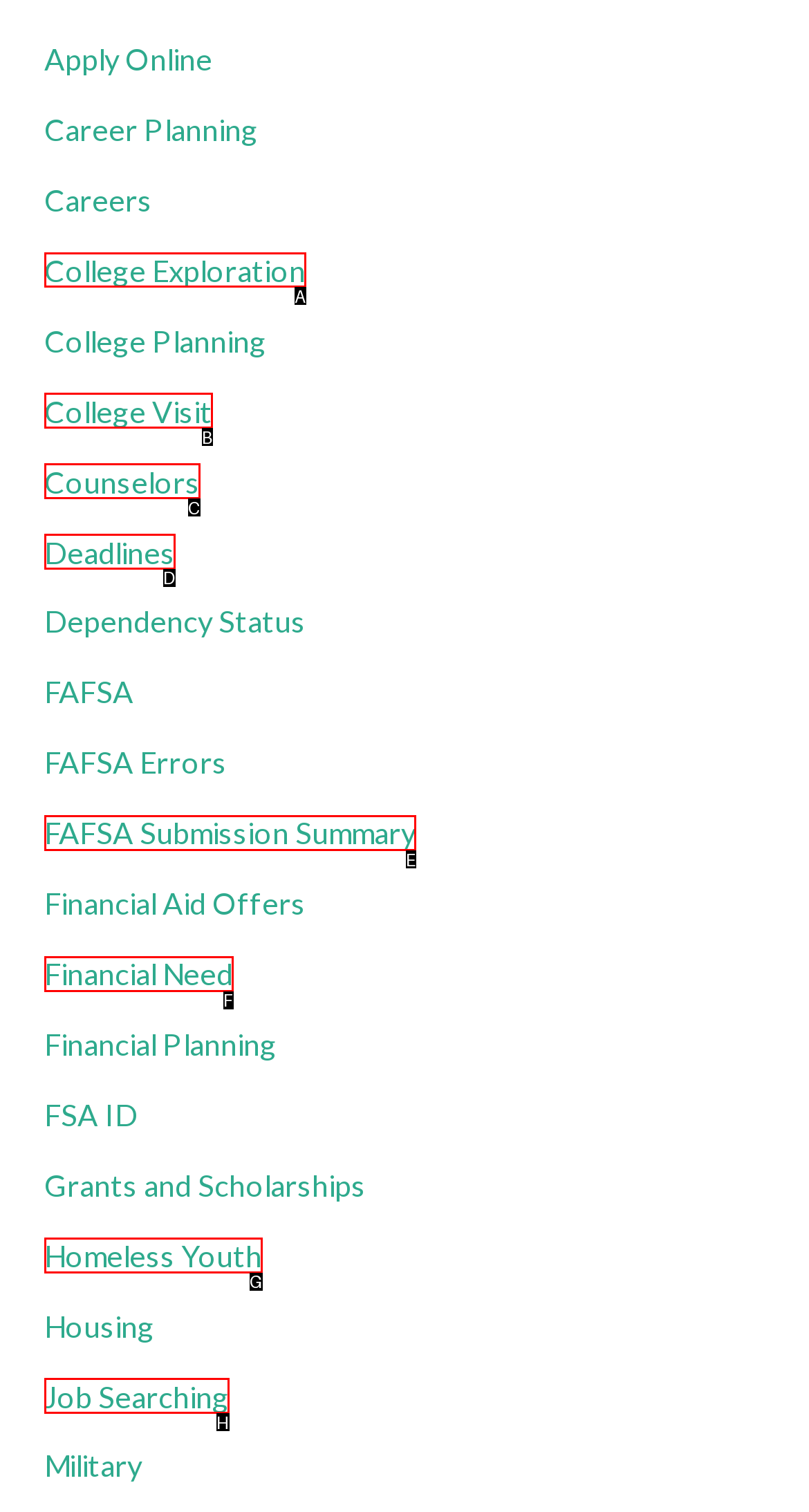For the task "Explore college options", which option's letter should you click? Answer with the letter only.

A